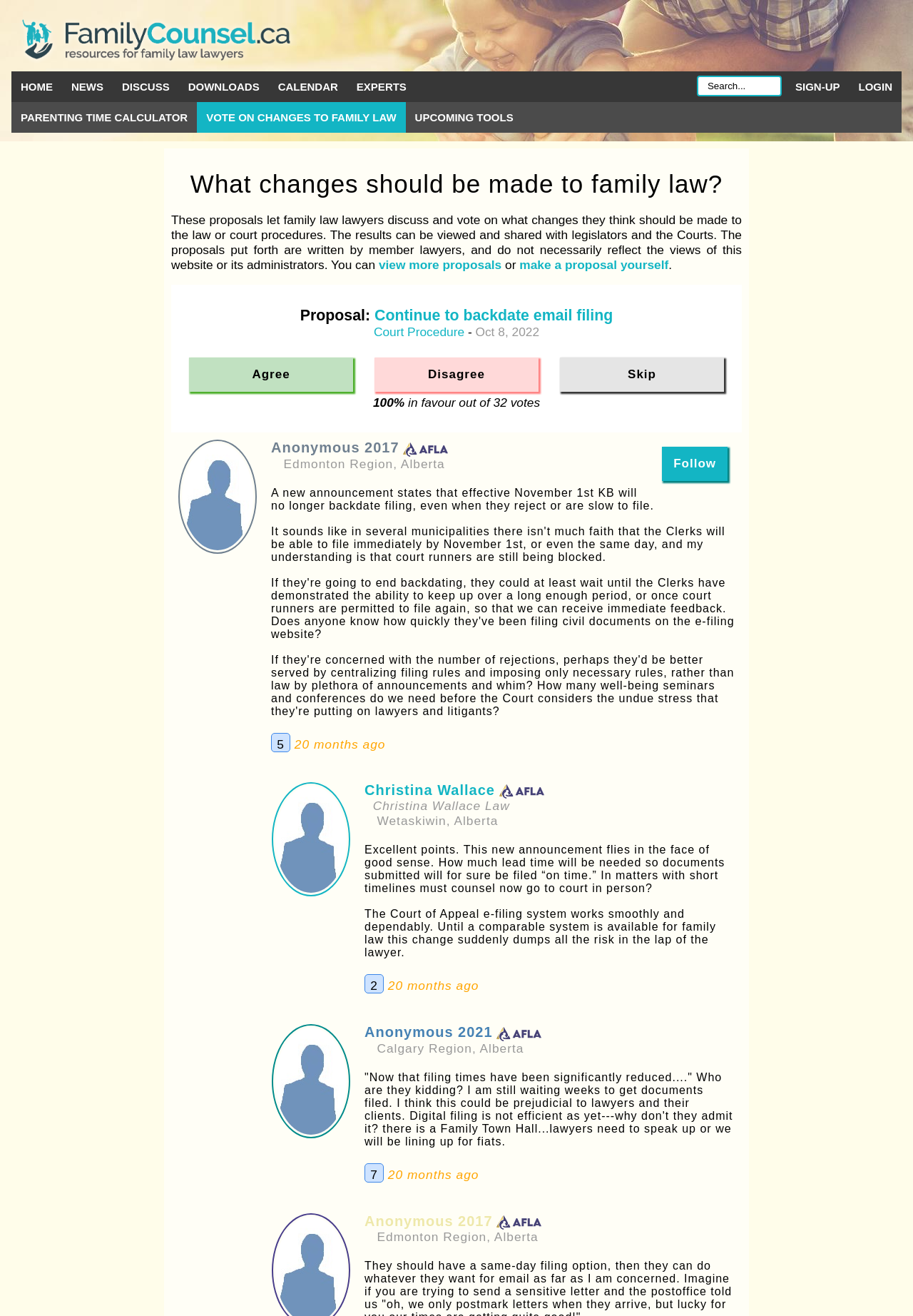Find the bounding box coordinates of the clickable region needed to perform the following instruction: "Agree with the proposal". The coordinates should be provided as four float numbers between 0 and 1, i.e., [left, top, right, bottom].

[0.207, 0.272, 0.387, 0.298]